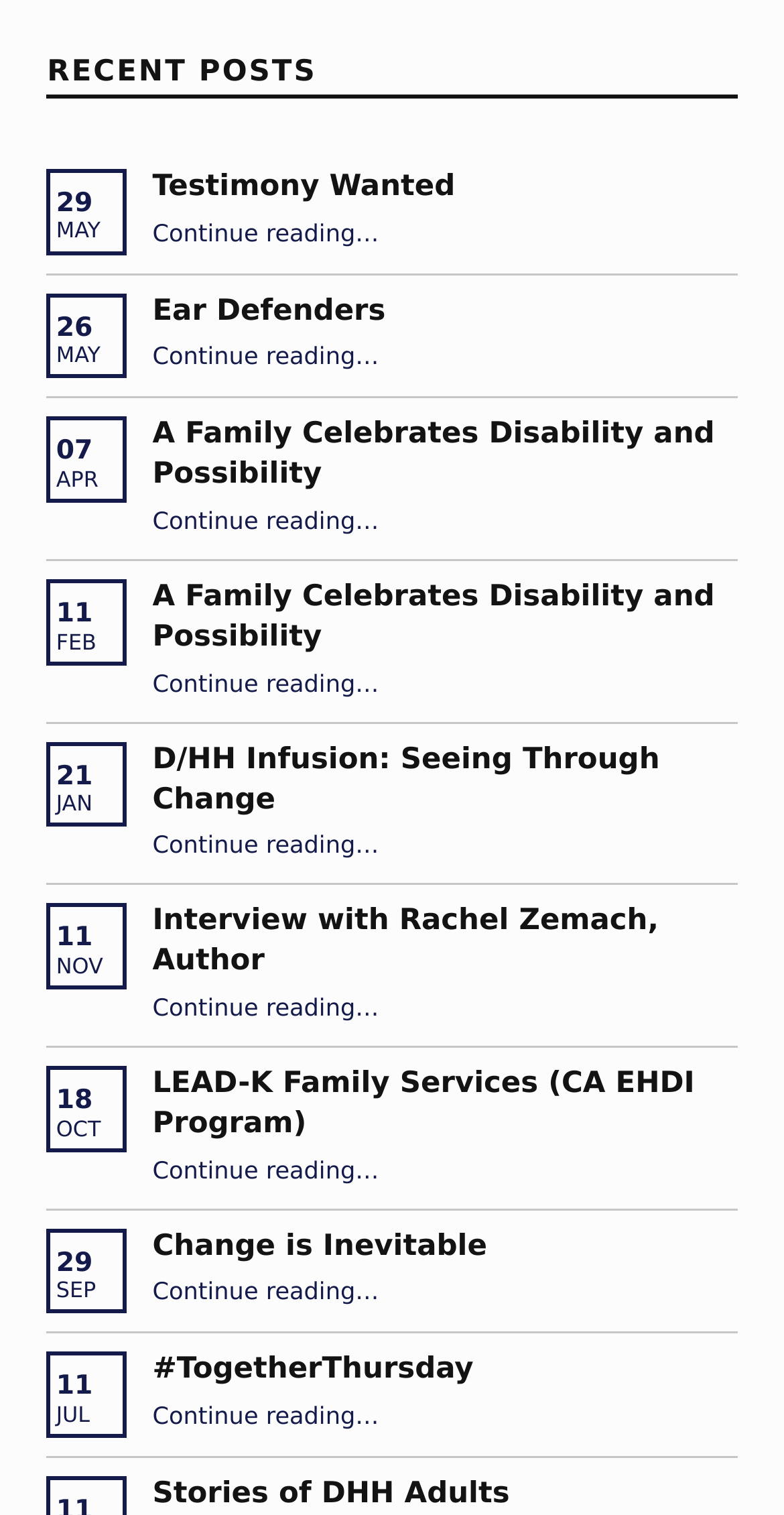What is the theme of the webpage?
From the image, provide a succinct answer in one word or a short phrase.

Disability and Possibility